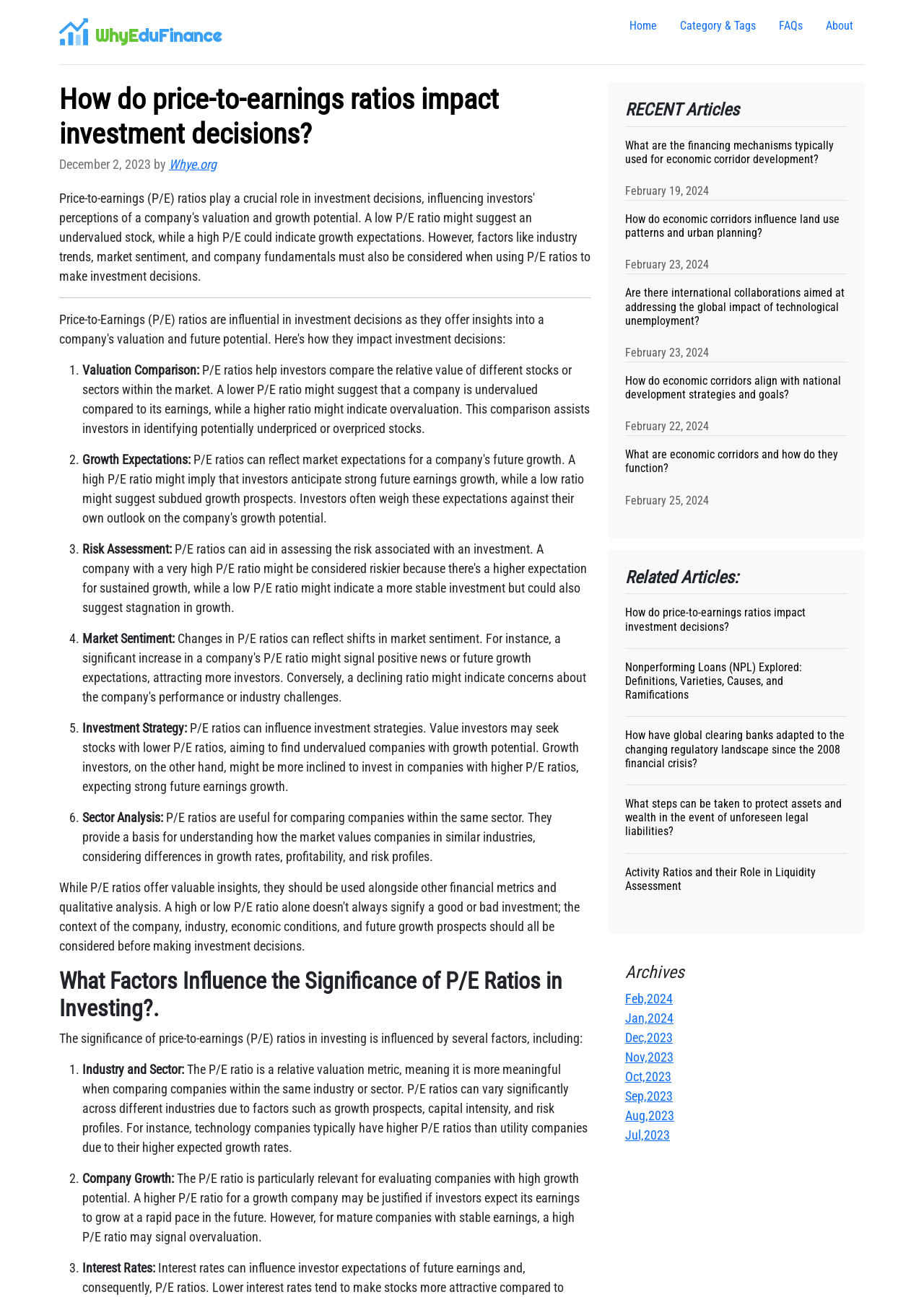Please specify the bounding box coordinates of the clickable section necessary to execute the following command: "click the eduPerson link".

None